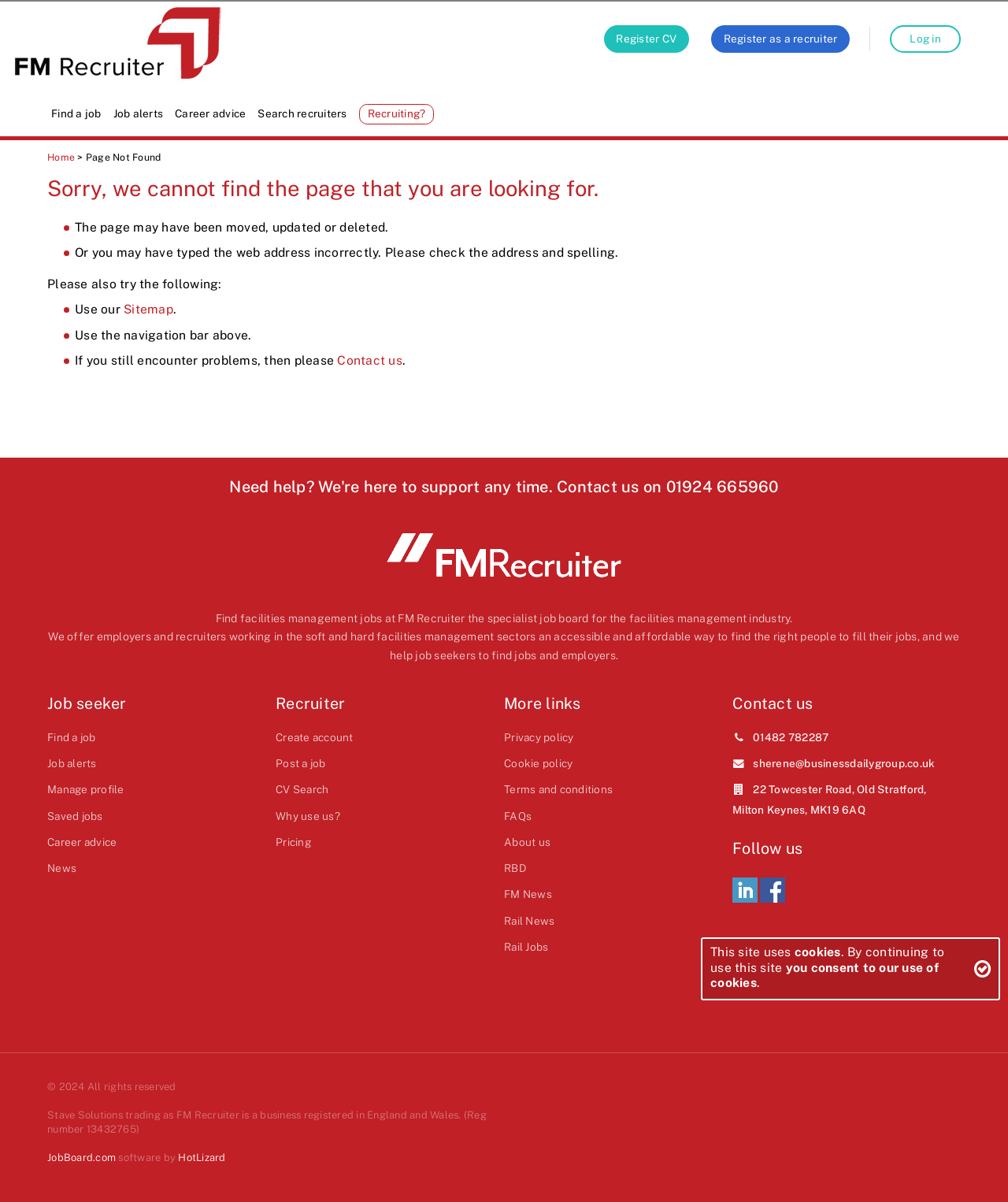How many ways can a job seeker find a job?
Can you offer a detailed and complete answer to this question?

A job seeker can find a job through 'Find a job', 'Job alerts', 'Manage profile', 'Saved jobs', and 'Career advice' links, which are all located in the 'Job seeker' section of the webpage.